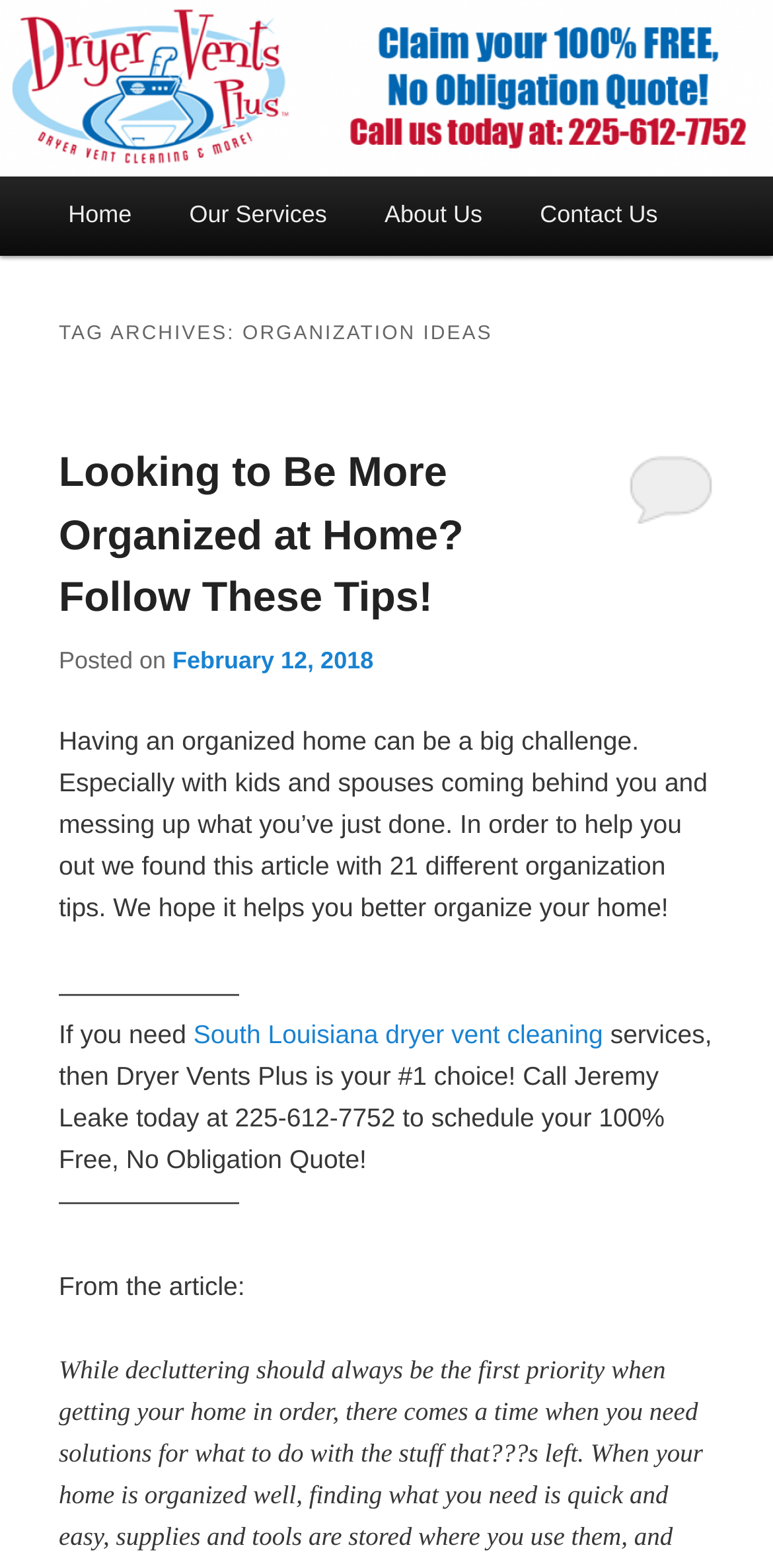Identify the bounding box coordinates of the region that needs to be clicked to carry out this instruction: "Go to 'Job Opportunities'". Provide these coordinates as four float numbers ranging from 0 to 1, i.e., [left, top, right, bottom].

None